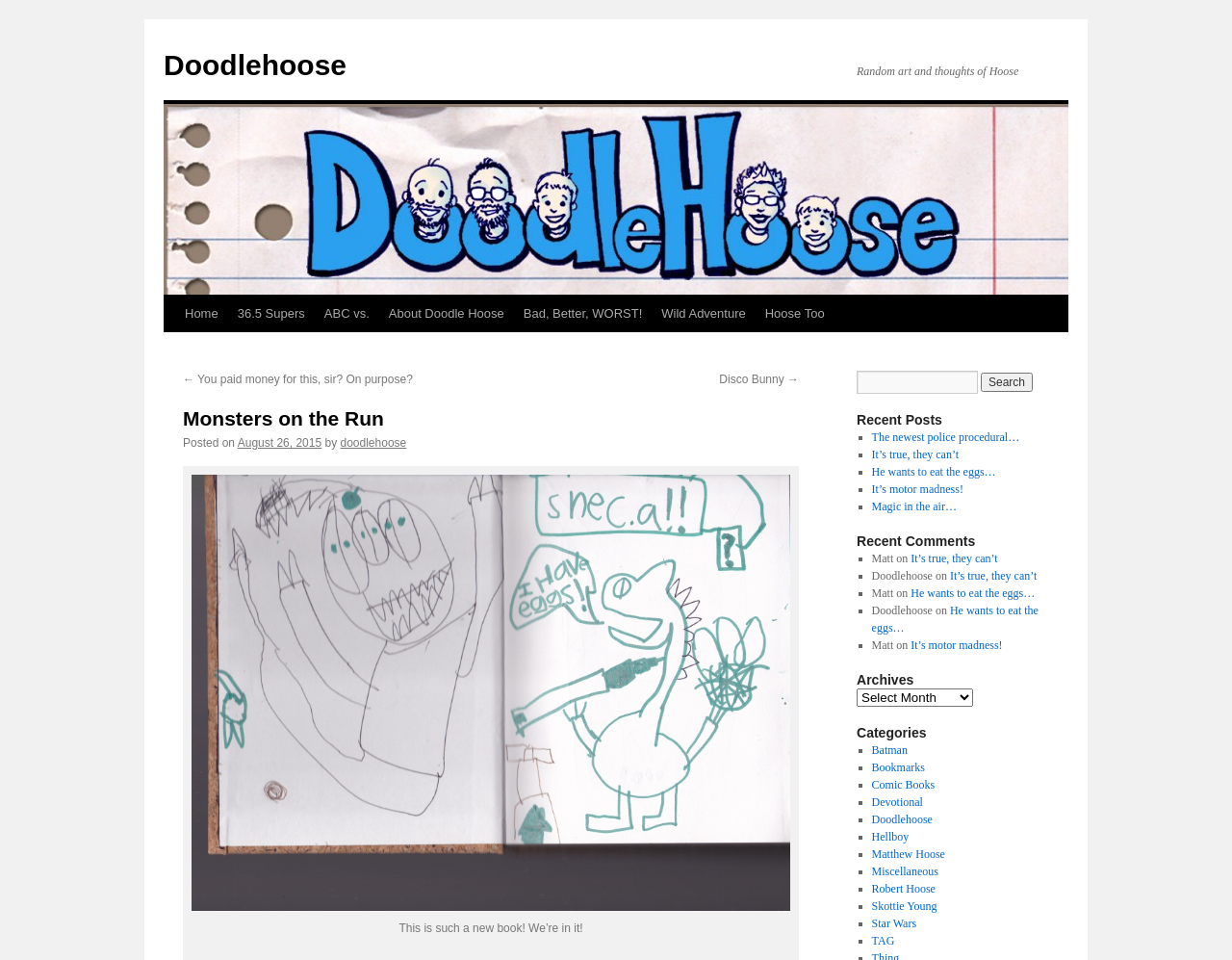Given the element description It’s true, they can’t, specify the bounding box coordinates of the corresponding UI element in the format (top-left x, top-left y, bottom-right x, bottom-right y). All values must be between 0 and 1.

[0.771, 0.593, 0.842, 0.607]